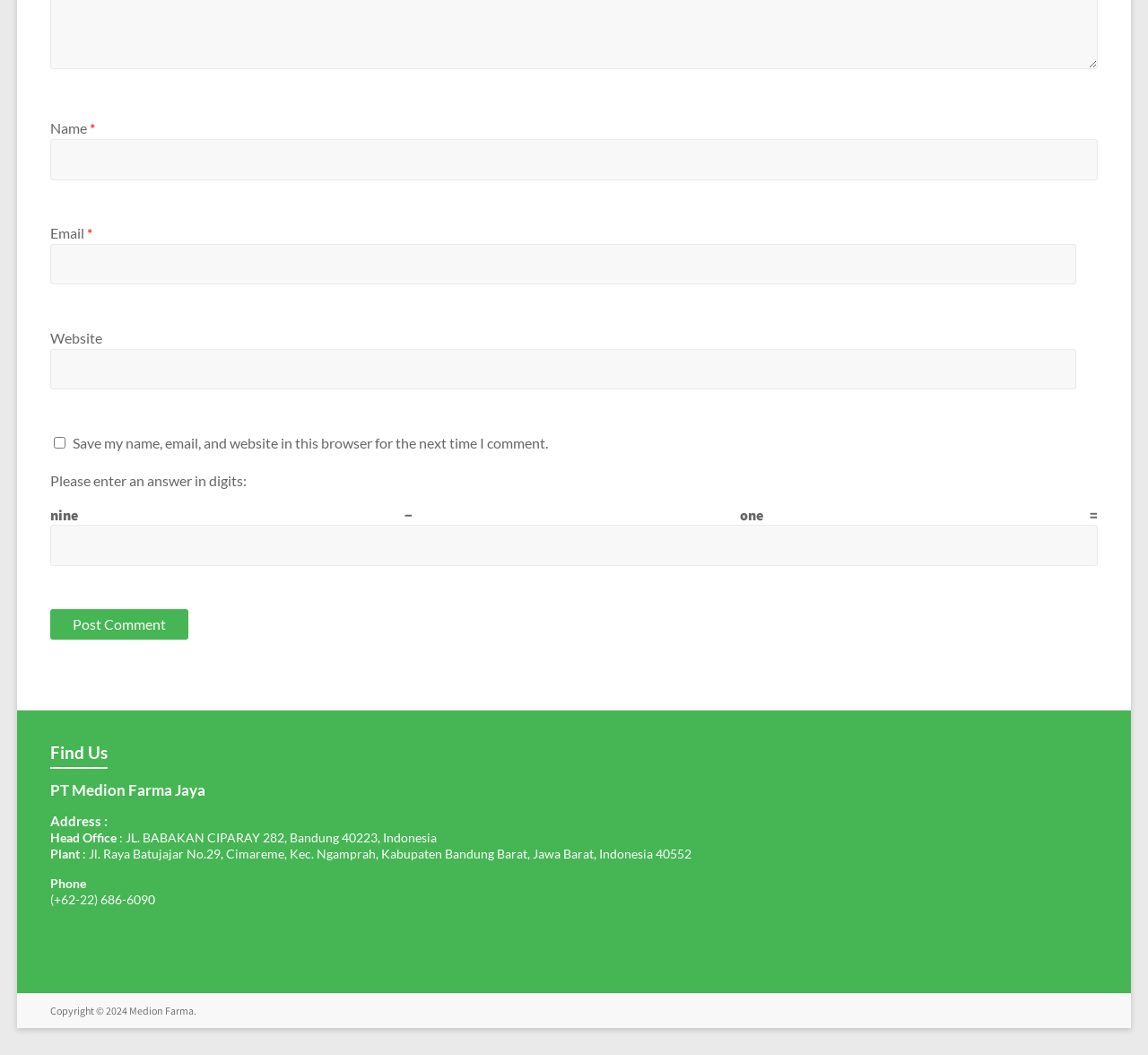Locate the bounding box coordinates of the element that needs to be clicked to carry out the instruction: "click on HOME". The coordinates should be given as four float numbers ranging from 0 to 1, i.e., [left, top, right, bottom].

None